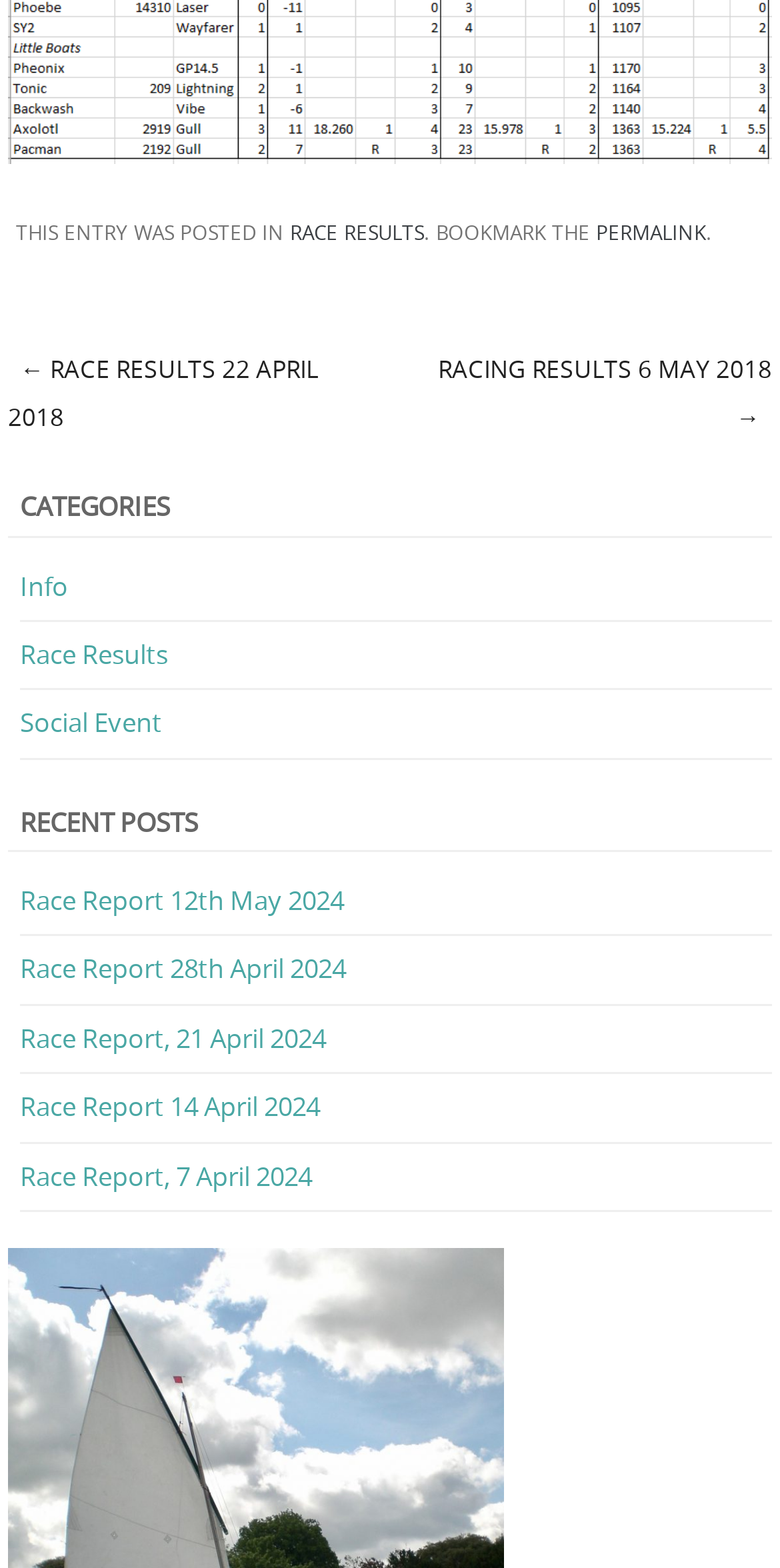Give a one-word or short phrase answer to this question: 
How many categories are listed?

3